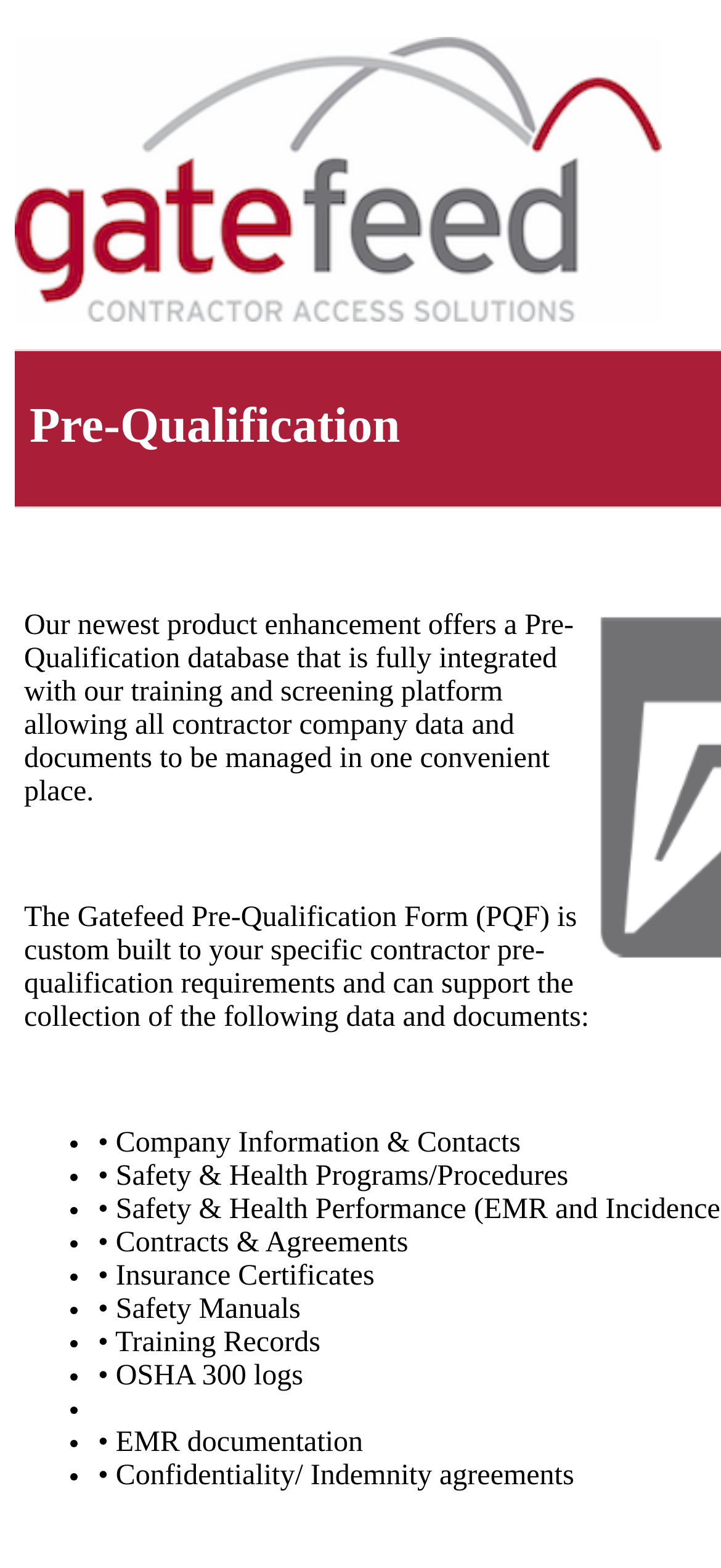What is one of the types of documents that can be collected through the Gatefeed Pre-Qualification Form?
Give a detailed response to the question by analyzing the screenshot.

The webpage lists various types of data and documents that can be collected through the Gatefeed Pre-Qualification Form, including insurance certificates, which is one of the examples provided.